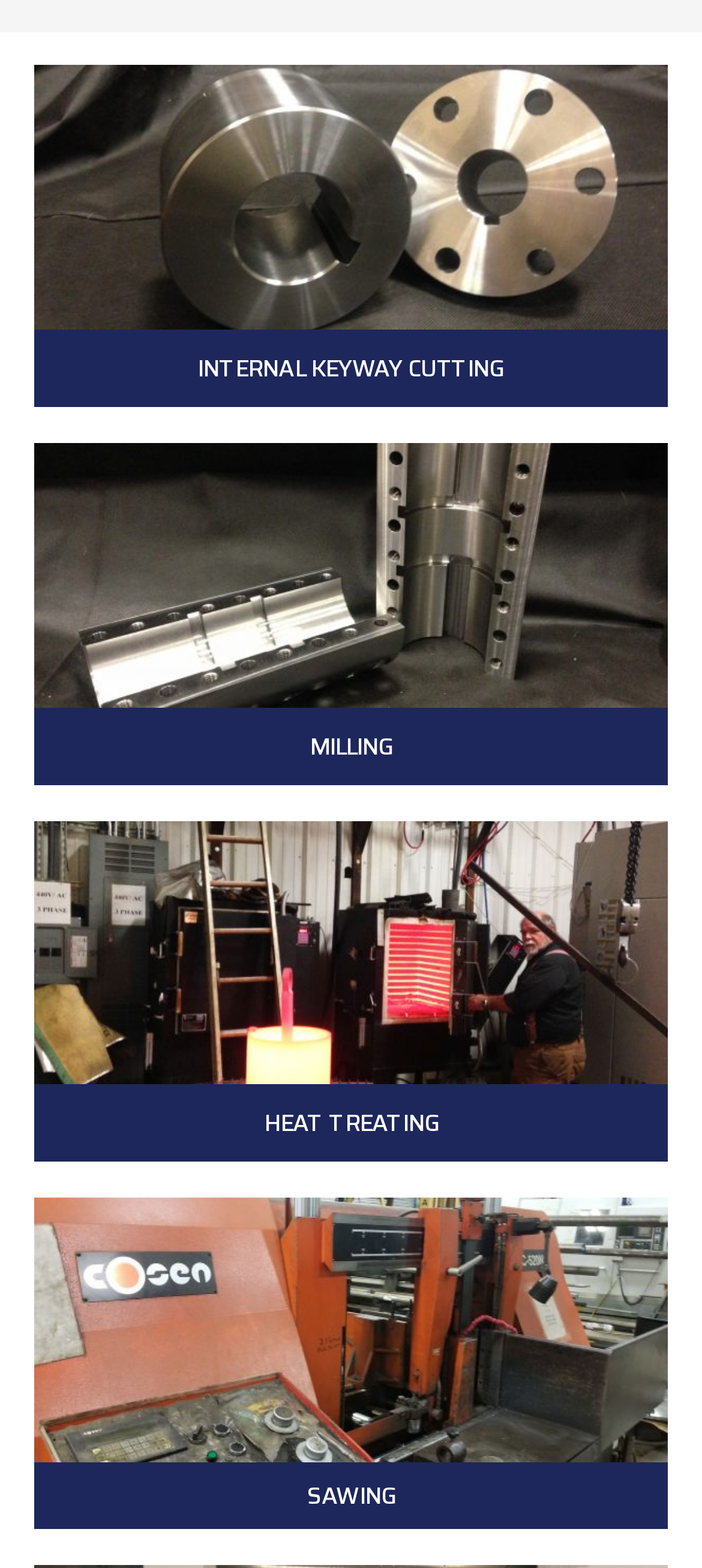Please determine the bounding box coordinates for the UI element described as: "Internal Keyway Cutting".

[0.049, 0.21, 0.951, 0.259]